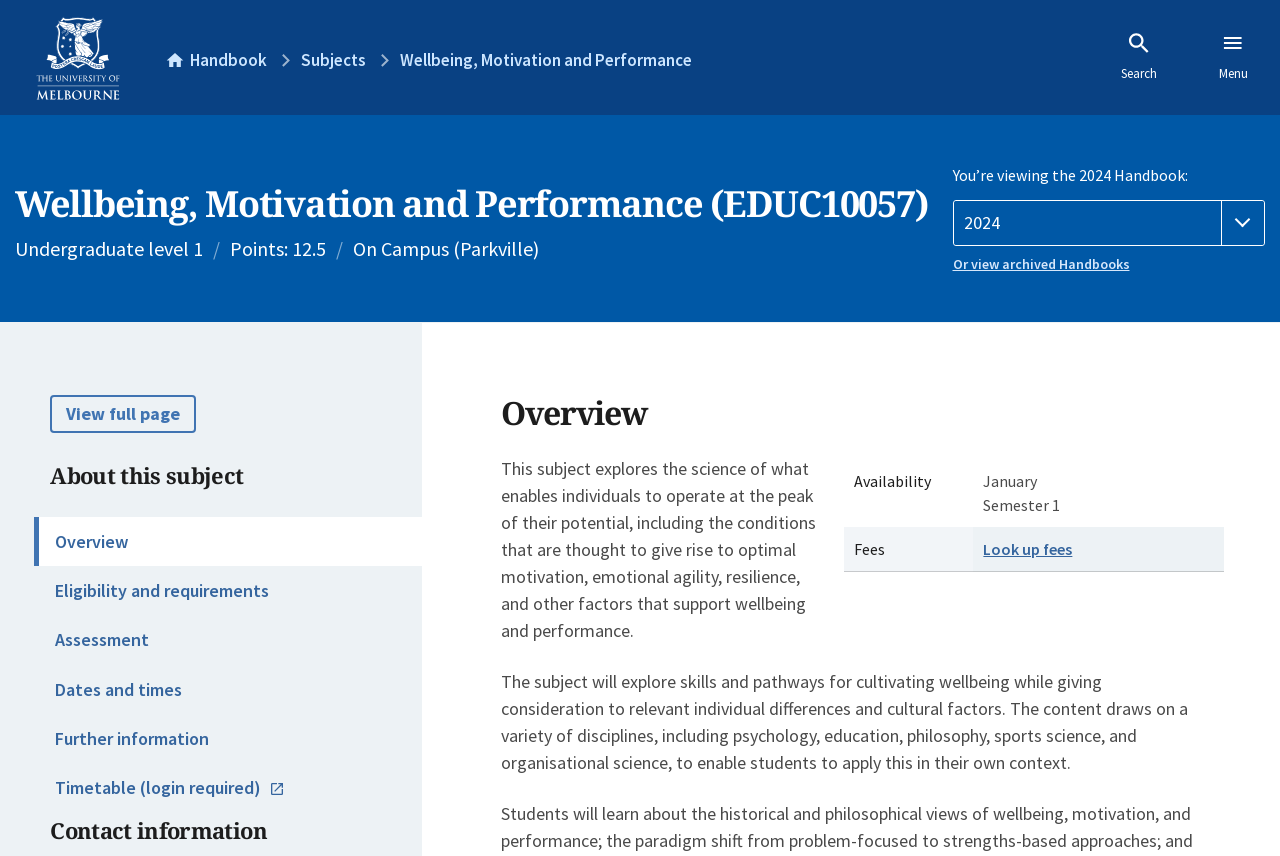Can you determine the bounding box coordinates of the area that needs to be clicked to fulfill the following instruction: "View the full page"?

[0.039, 0.462, 0.153, 0.506]